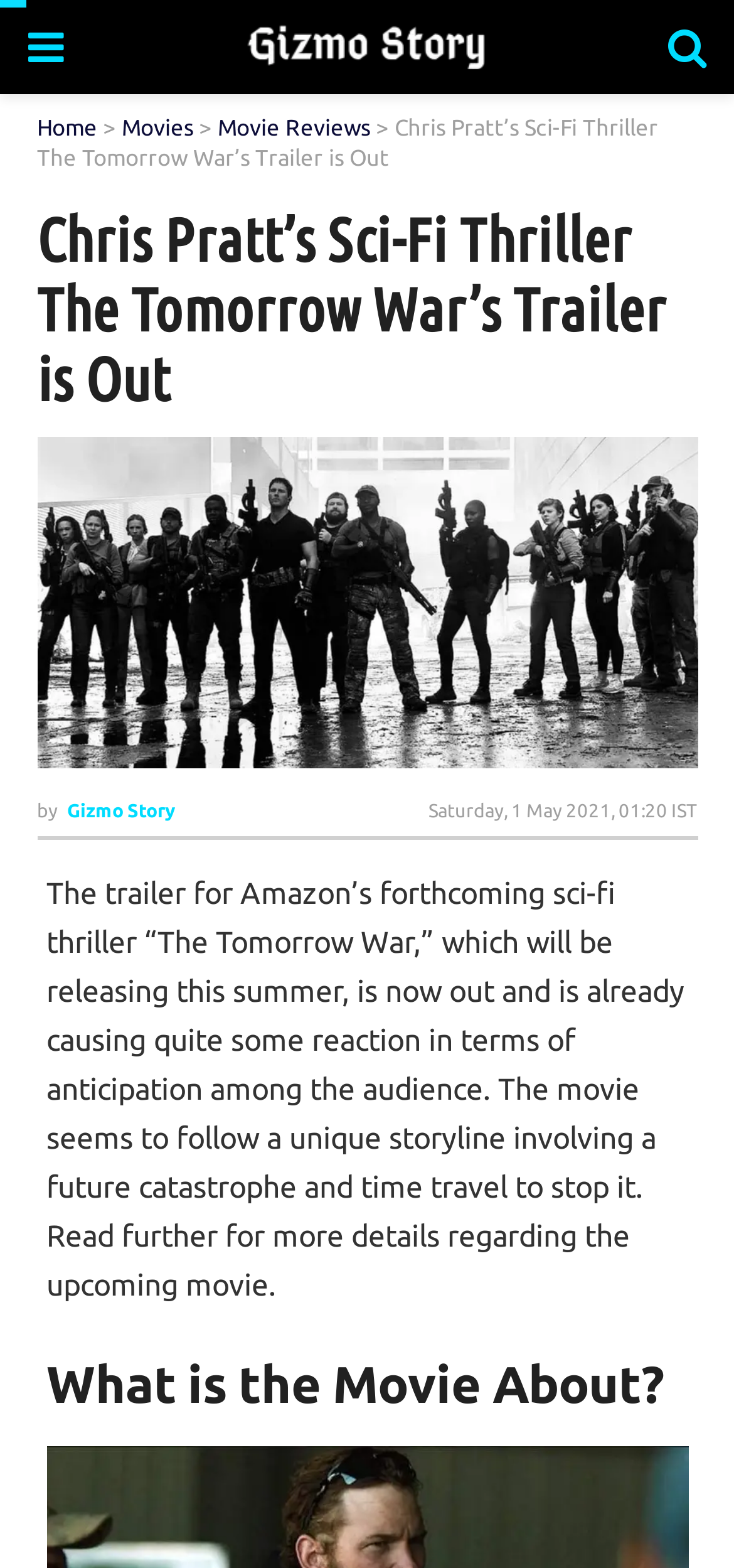Give a one-word or short phrase answer to the question: 
What is the genre of the movie?

Sci-fi thriller